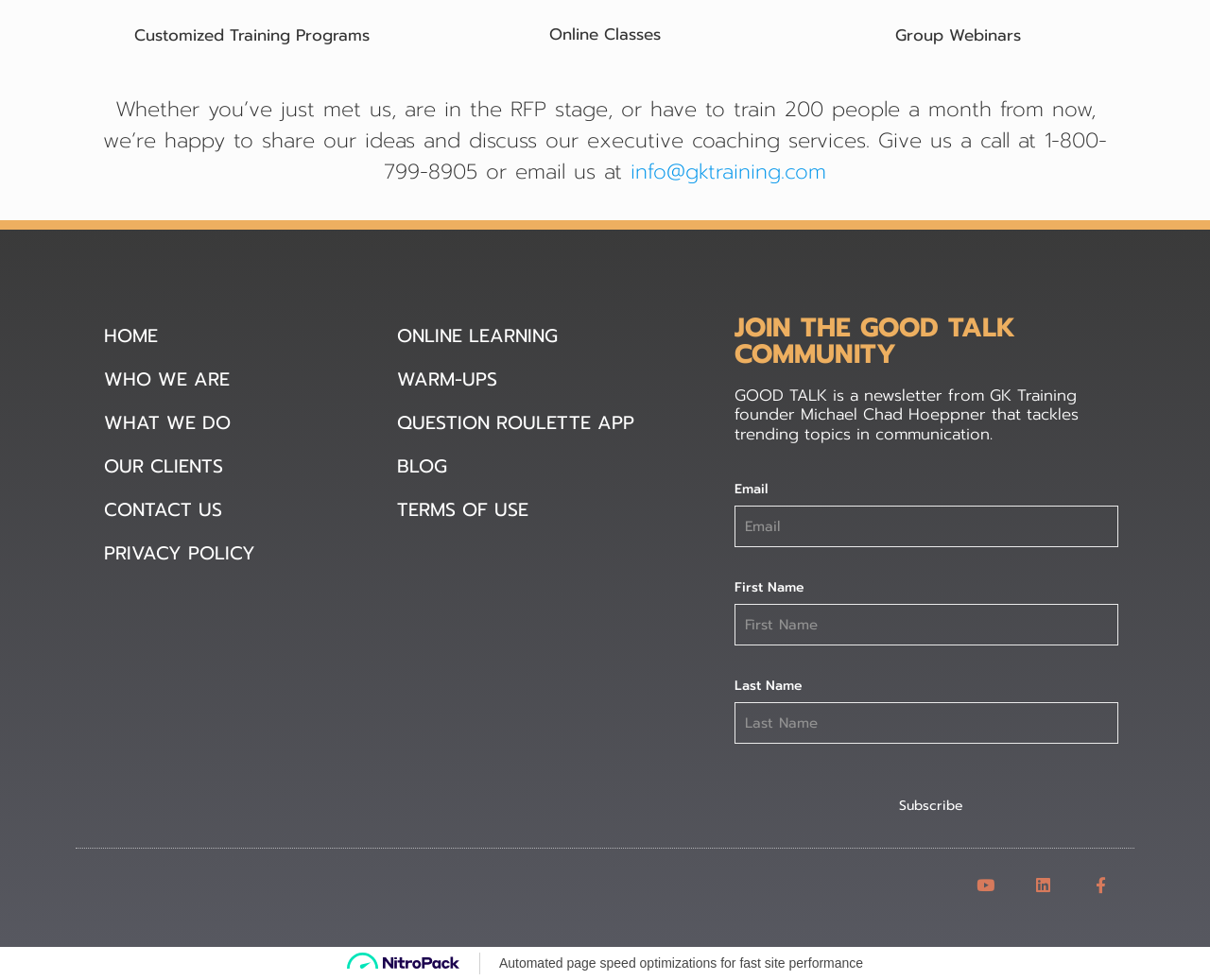Please predict the bounding box coordinates of the element's region where a click is necessary to complete the following instruction: "Visit the 'WHAT WE DO' page". The coordinates should be represented by four float numbers between 0 and 1, i.e., [left, top, right, bottom].

[0.07, 0.41, 0.206, 0.455]